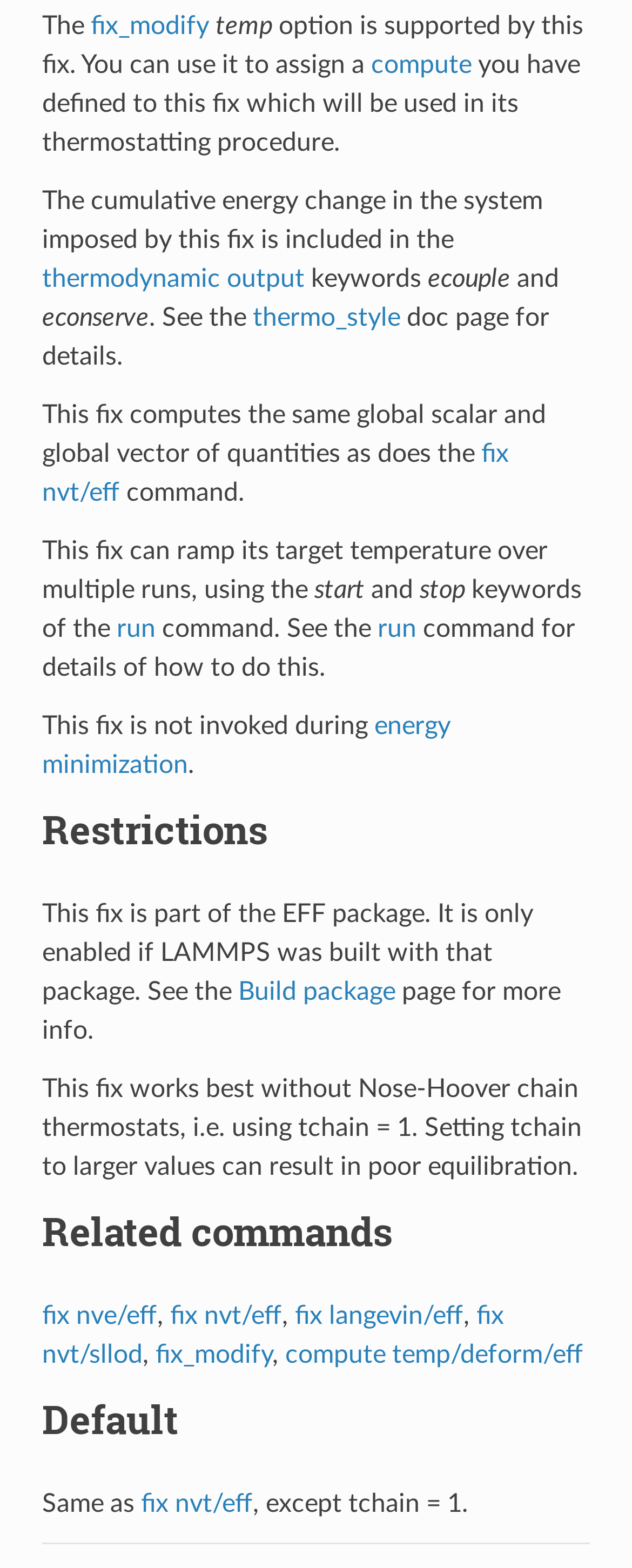Predict the bounding box of the UI element based on this description: "fix langevin/eff".

[0.466, 0.831, 0.733, 0.847]